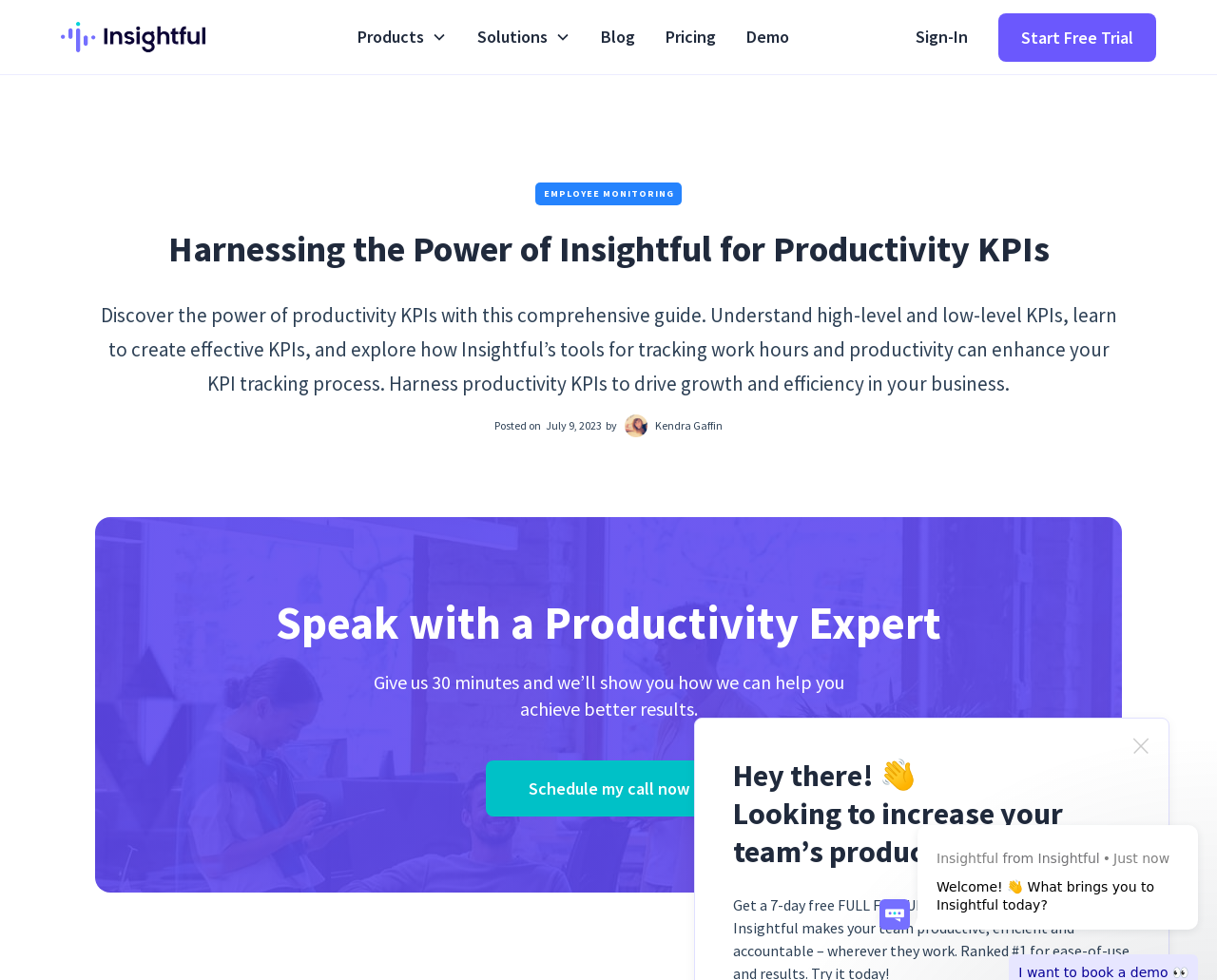Answer the question briefly using a single word or phrase: 
What is the topic of the article?

productivity KPIs